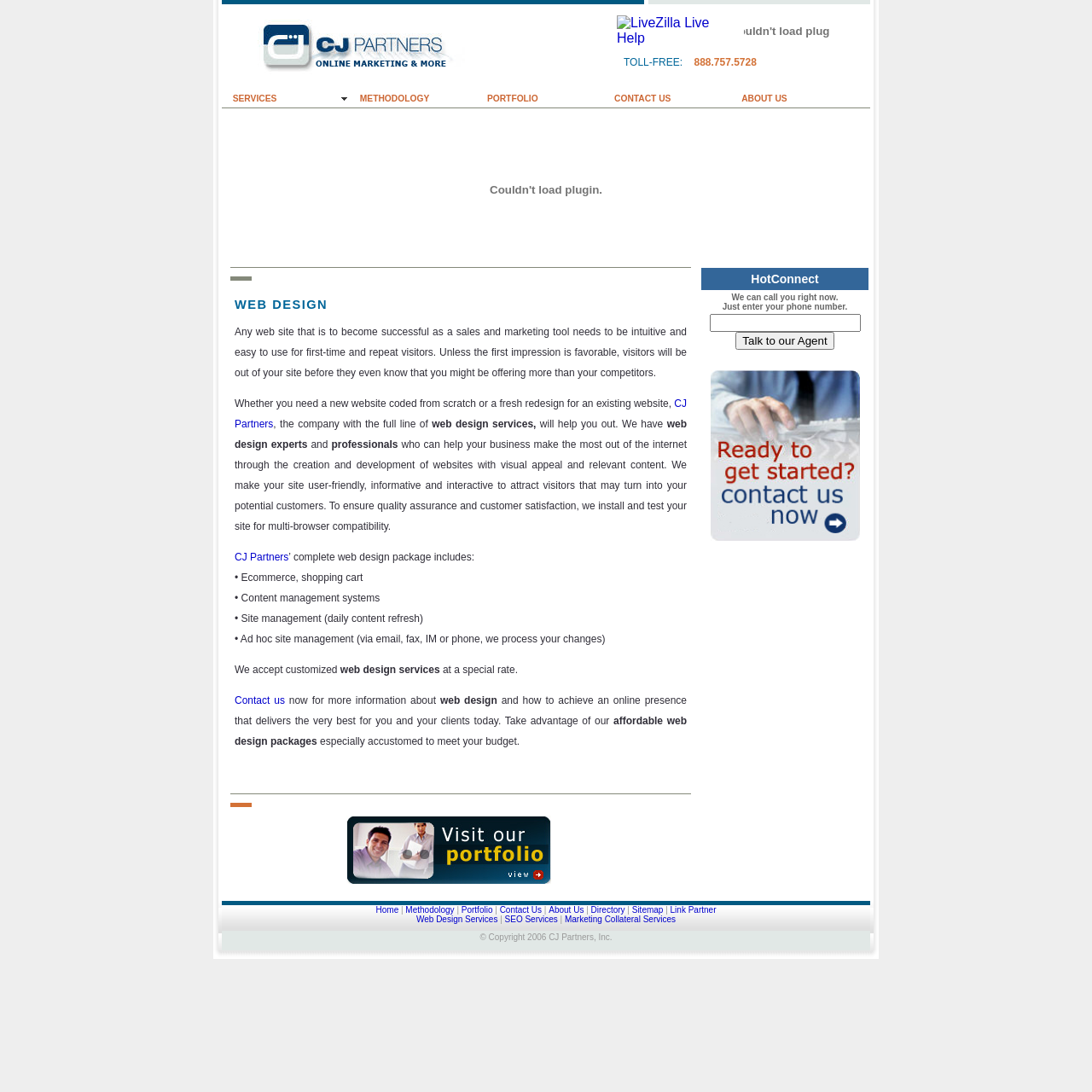From the screenshot, find the bounding box of the UI element matching this description: "METHODOLOGY". Supply the bounding box coordinates in the form [left, top, right, bottom], each a float between 0 and 1.

[0.324, 0.082, 0.44, 0.099]